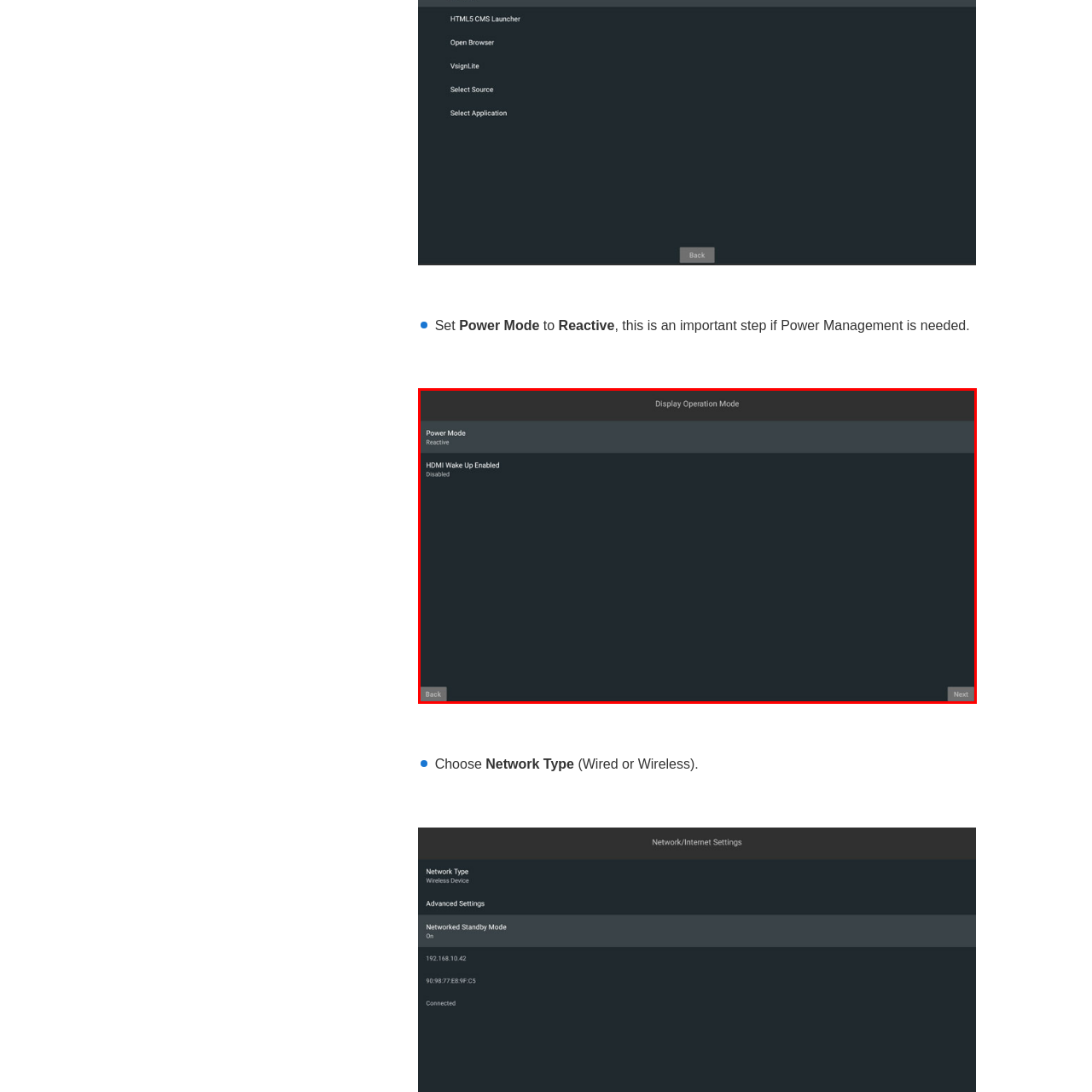Please examine the image highlighted by the red rectangle and provide a comprehensive answer to the following question based on the visual information present:
Is HDMI Wake Up Enabled?

The status of 'HDMI Wake Up Enabled' is marked as 'Disabled', which means it is not enabled.